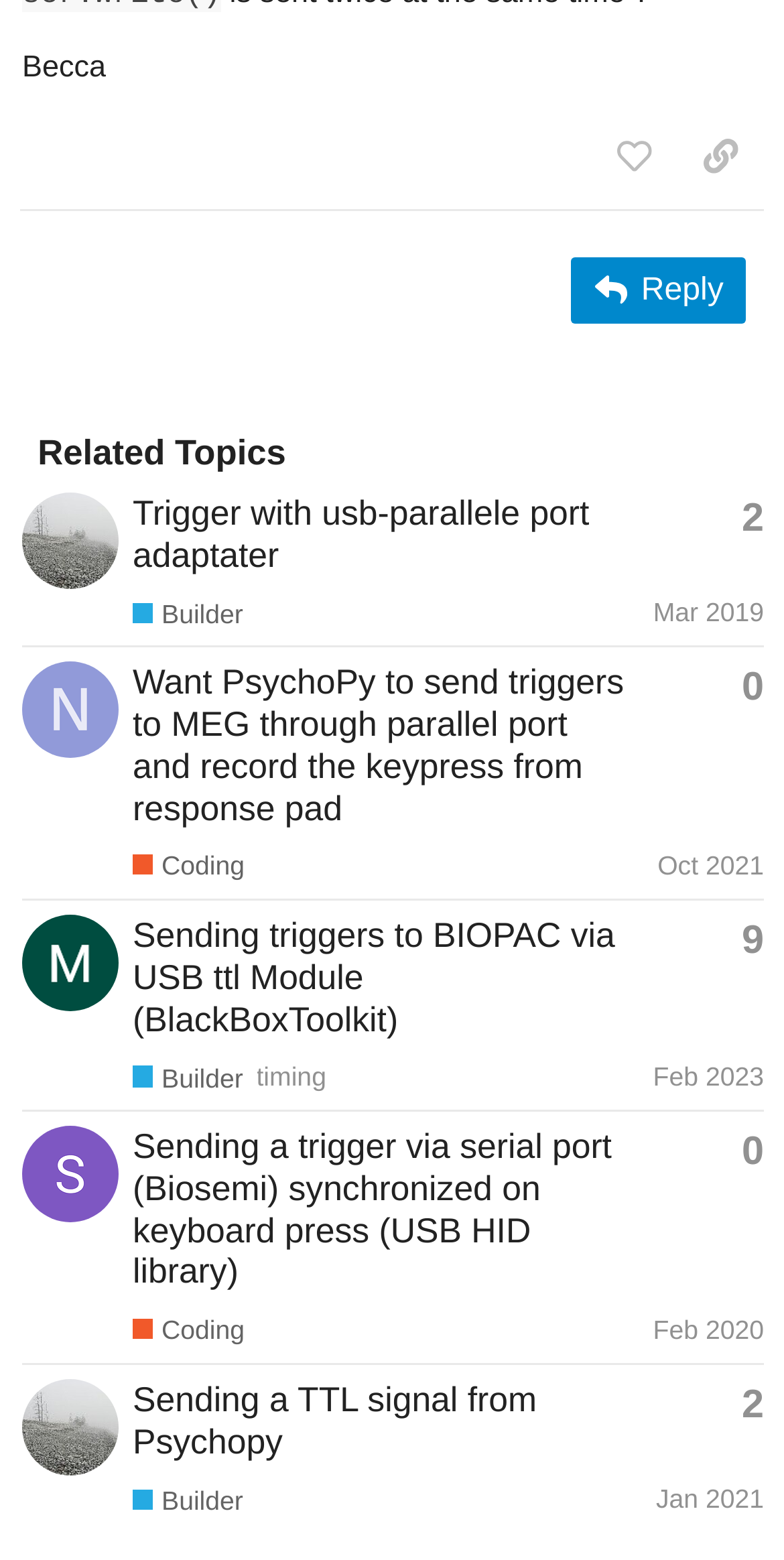From the element description Oct 2021, predict the bounding box coordinates of the UI element. The coordinates must be specified in the format (top-left x, top-left y, bottom-right x, bottom-right y) and should be within the 0 to 1 range.

[0.839, 0.541, 0.974, 0.561]